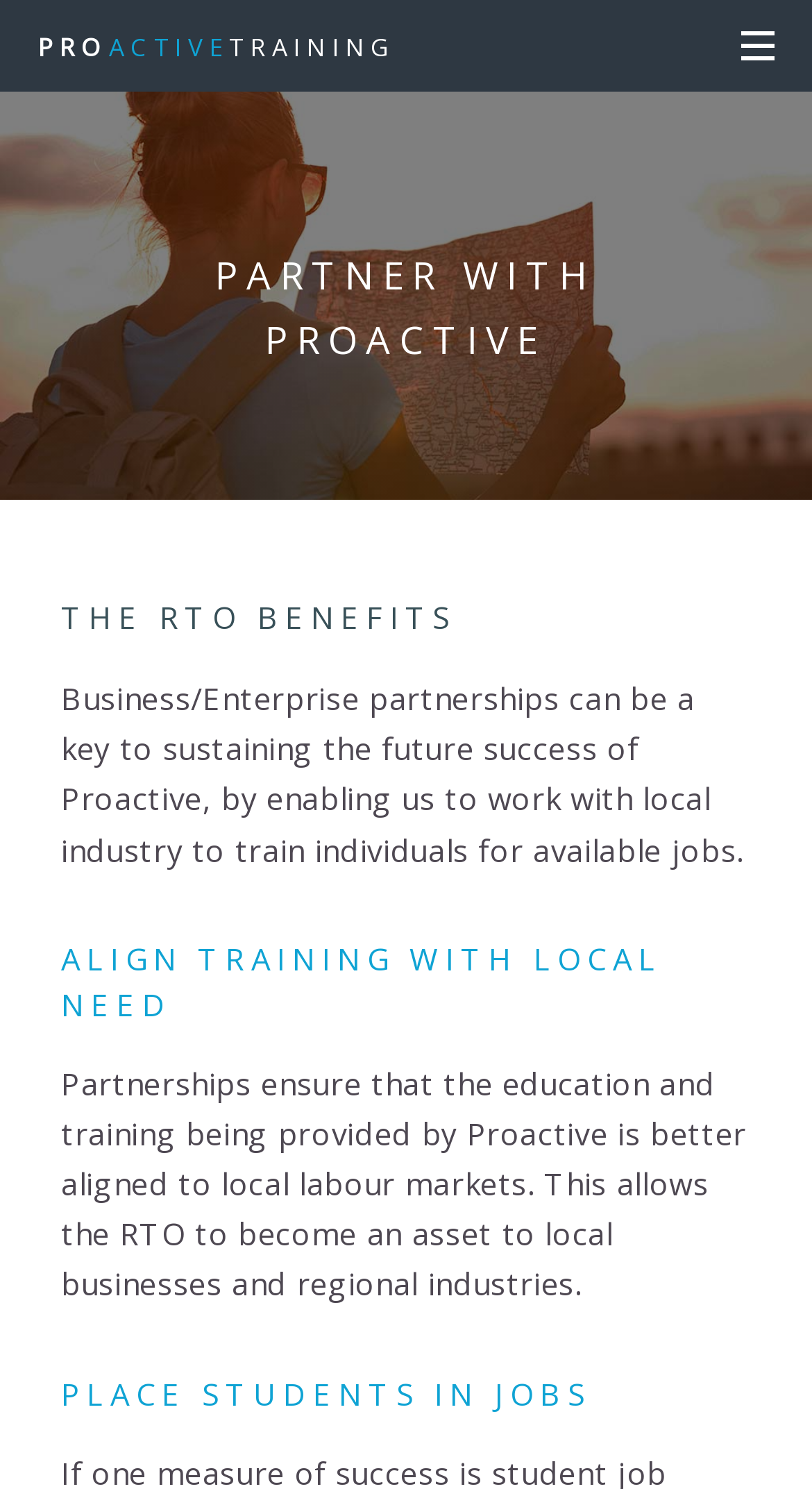What is the purpose of business partnerships?
Provide a comprehensive and detailed answer to the question.

According to the webpage, business/enterprise partnerships can be a key to sustaining the future success of Proactive, by enabling us to work with local industry to train individuals for available jobs.